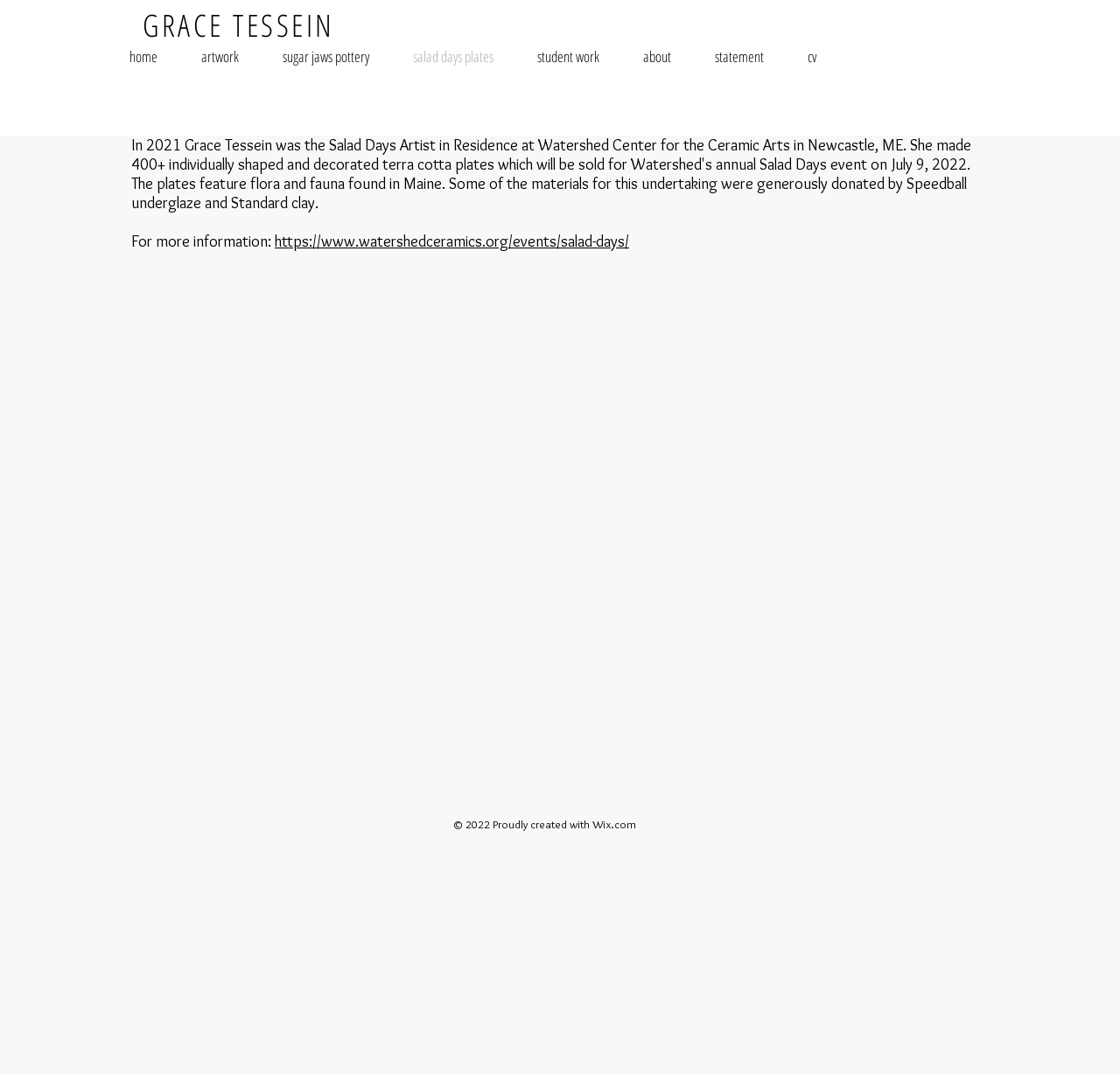What is the name of the artist?
Provide a detailed and extensive answer to the question.

The name of the artist can be found in the heading element at the top of the webpage, which is 'GRACE TESSEIN'. This is also a link that likely leads to more information about the artist.